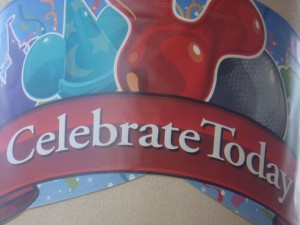Describe in detail everything you see in the image.

The image depicts a vibrant and celebratory banner that reads "Celebrate Today." It features colorful graphics, including festive confetti and various playful elements, such as balloons and geometric shapes. This cheerful design enhances the message of joy and celebration, likely associated with events or milestones at the Disney Institute, where over one million people globally participate in their programs. The imagery emphasizes the spirit of festivity, encouraging individuals to embrace and enjoy the present moment.